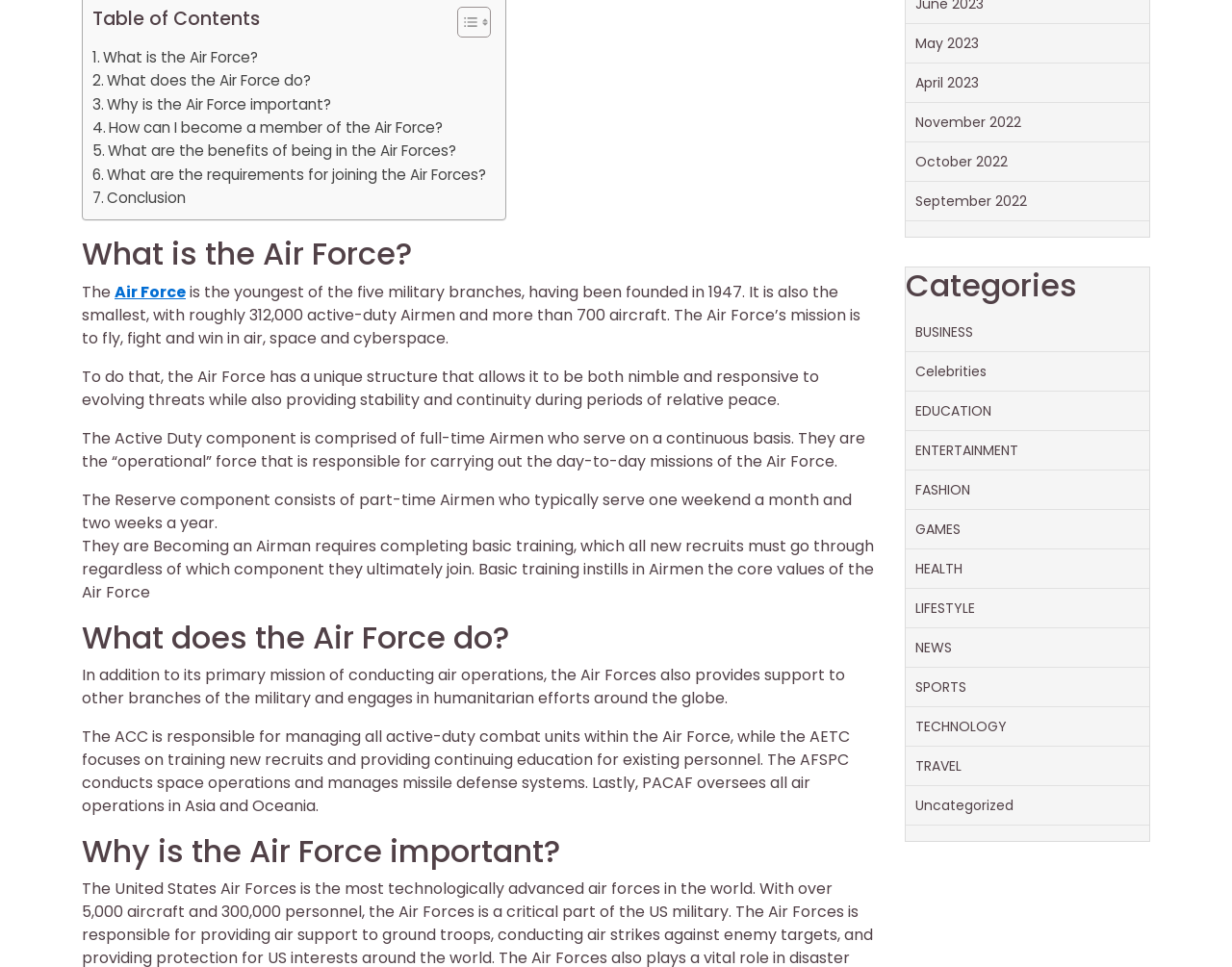What are the two components of the Air Force?
Look at the image and respond to the question as thoroughly as possible.

This answer can be obtained by reading the second and third paragraphs of the webpage, which describe the Active Duty component and the Reserve component of the Air Force.